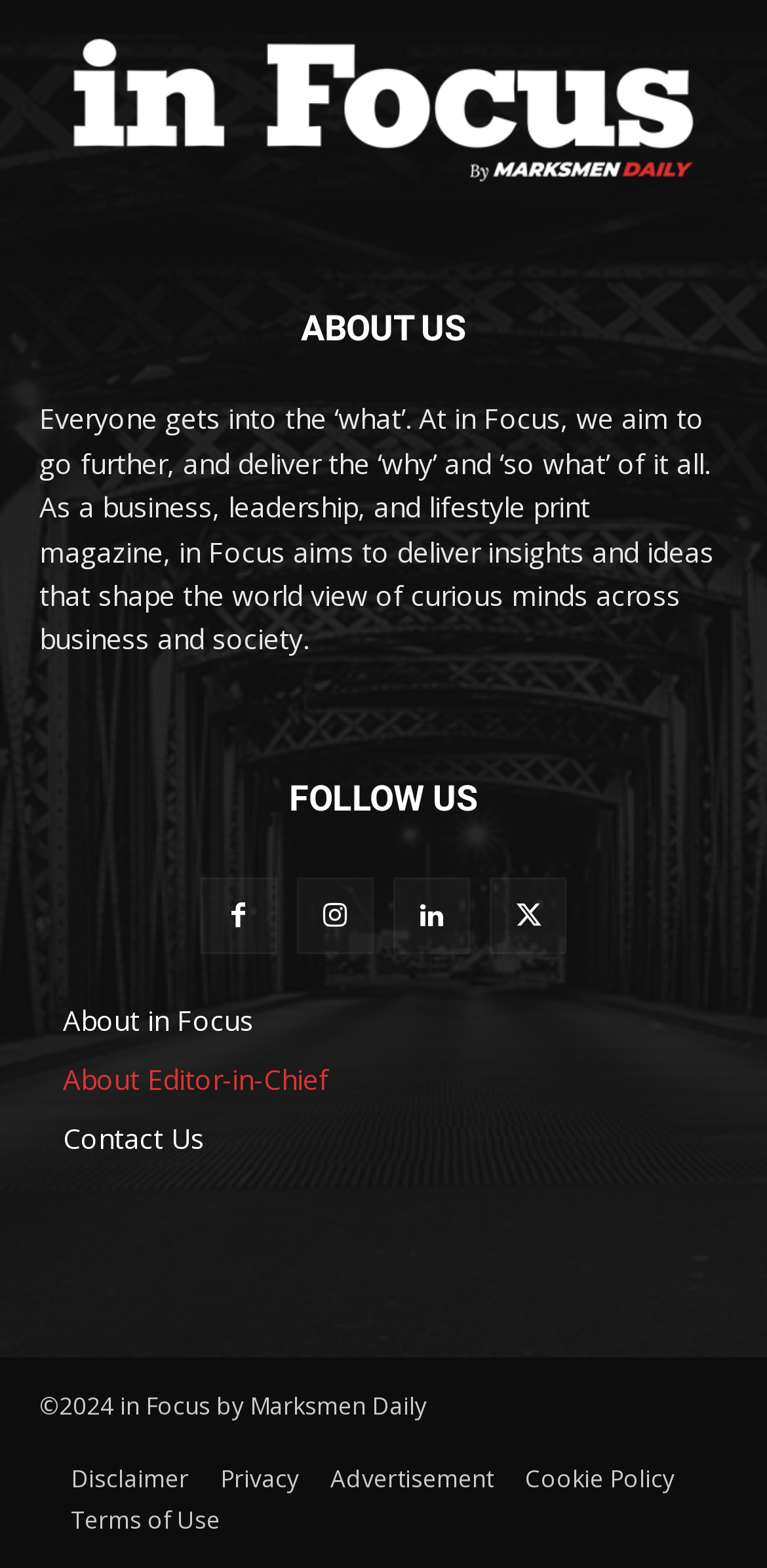Show the bounding box coordinates of the element that should be clicked to complete the task: "Read about the magazine".

[0.051, 0.255, 0.931, 0.419]